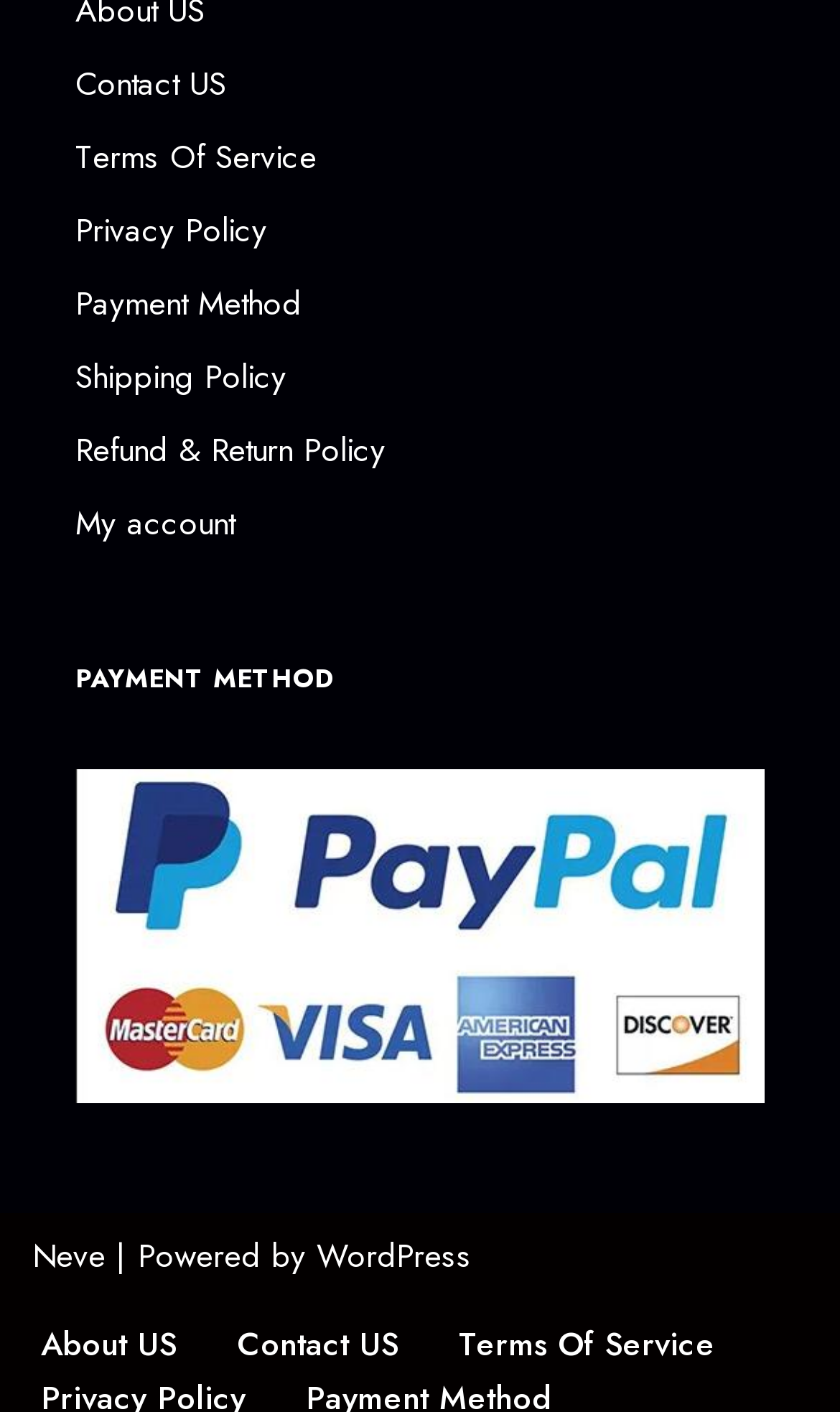Kindly provide the bounding box coordinates of the section you need to click on to fulfill the given instruction: "View contact information".

[0.09, 0.042, 0.269, 0.076]